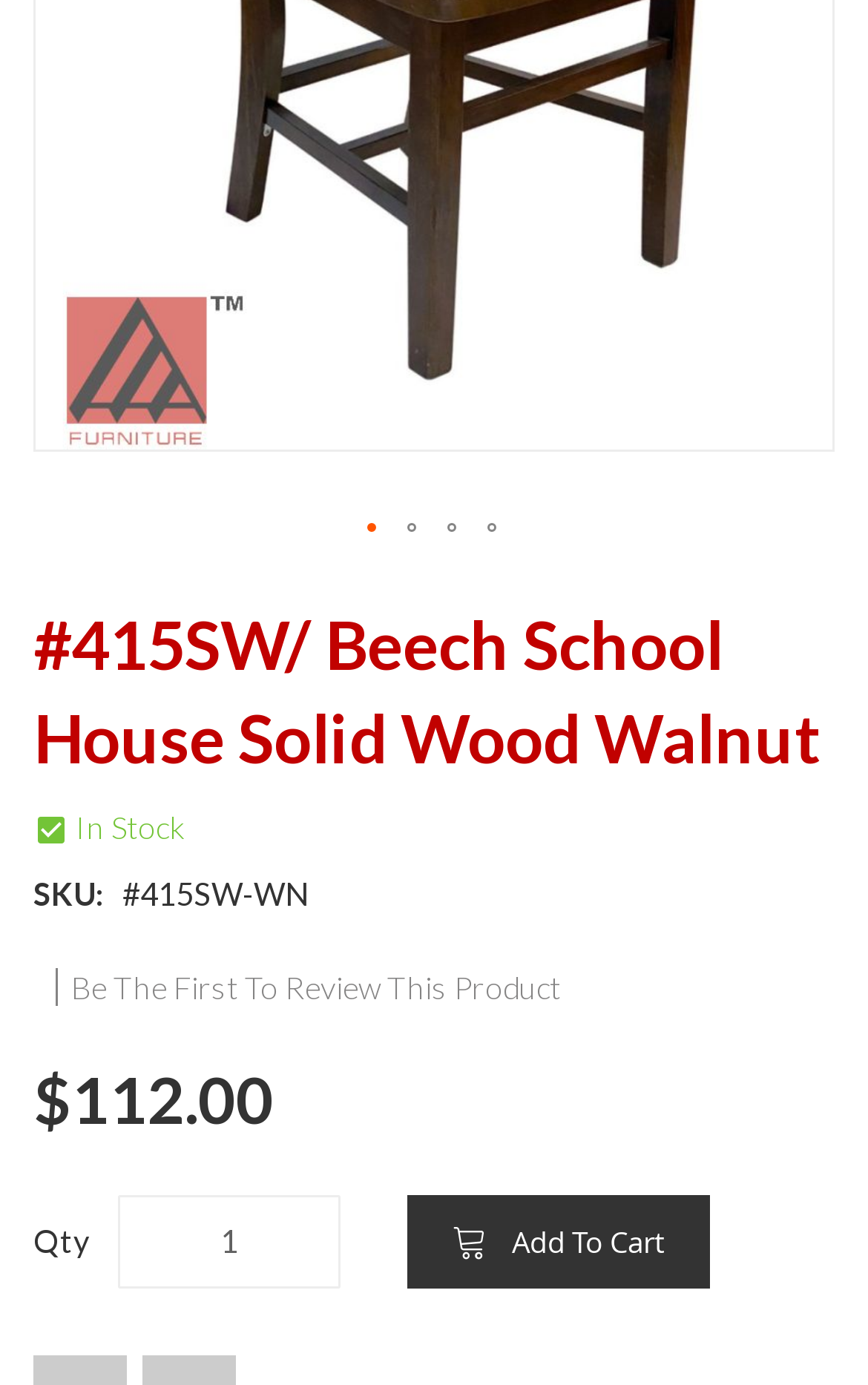Please identify the bounding box coordinates of the area that needs to be clicked to follow this instruction: "Check availability".

[0.038, 0.582, 0.962, 0.619]